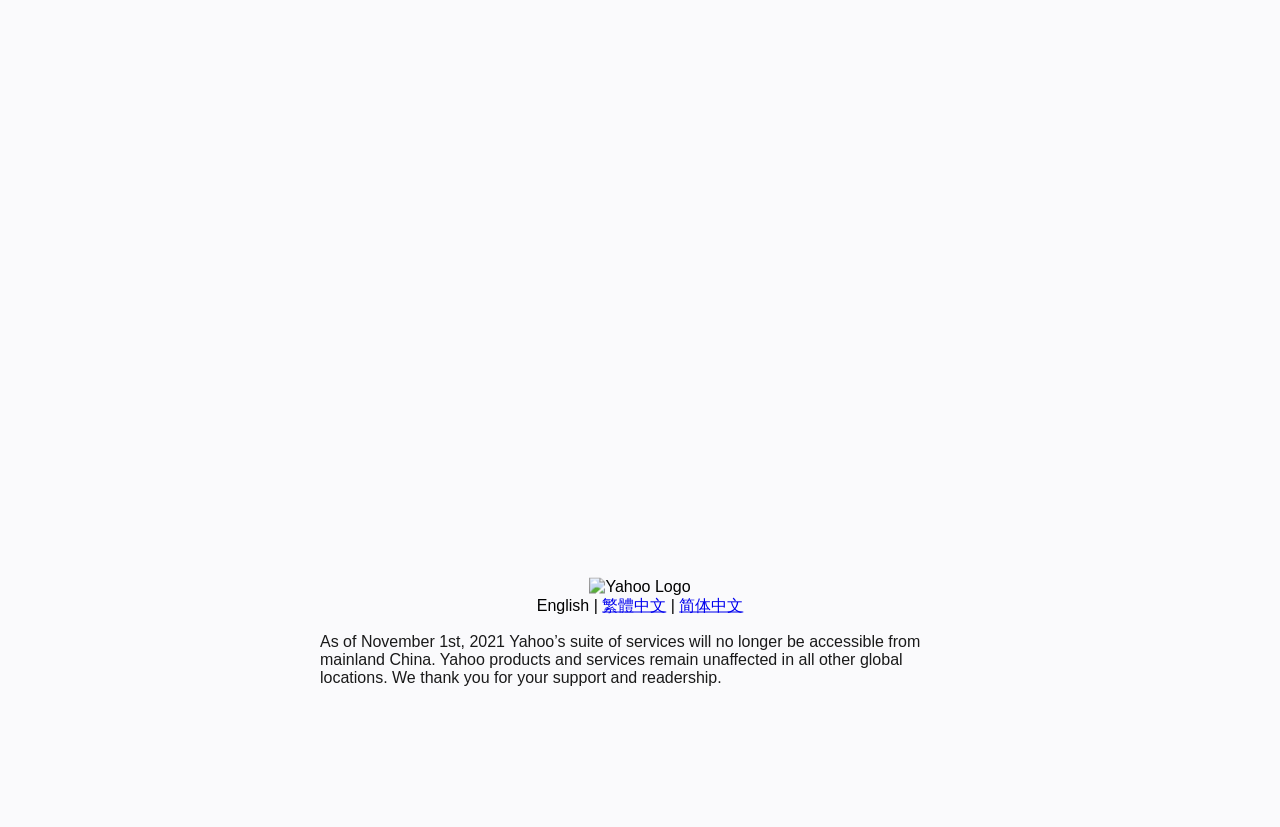Given the element description, predict the bounding box coordinates in the format (top-left x, top-left y, bottom-right x, bottom-right y). Make sure all values are between 0 and 1. Here is the element description: 繁體中文

[0.47, 0.721, 0.52, 0.742]